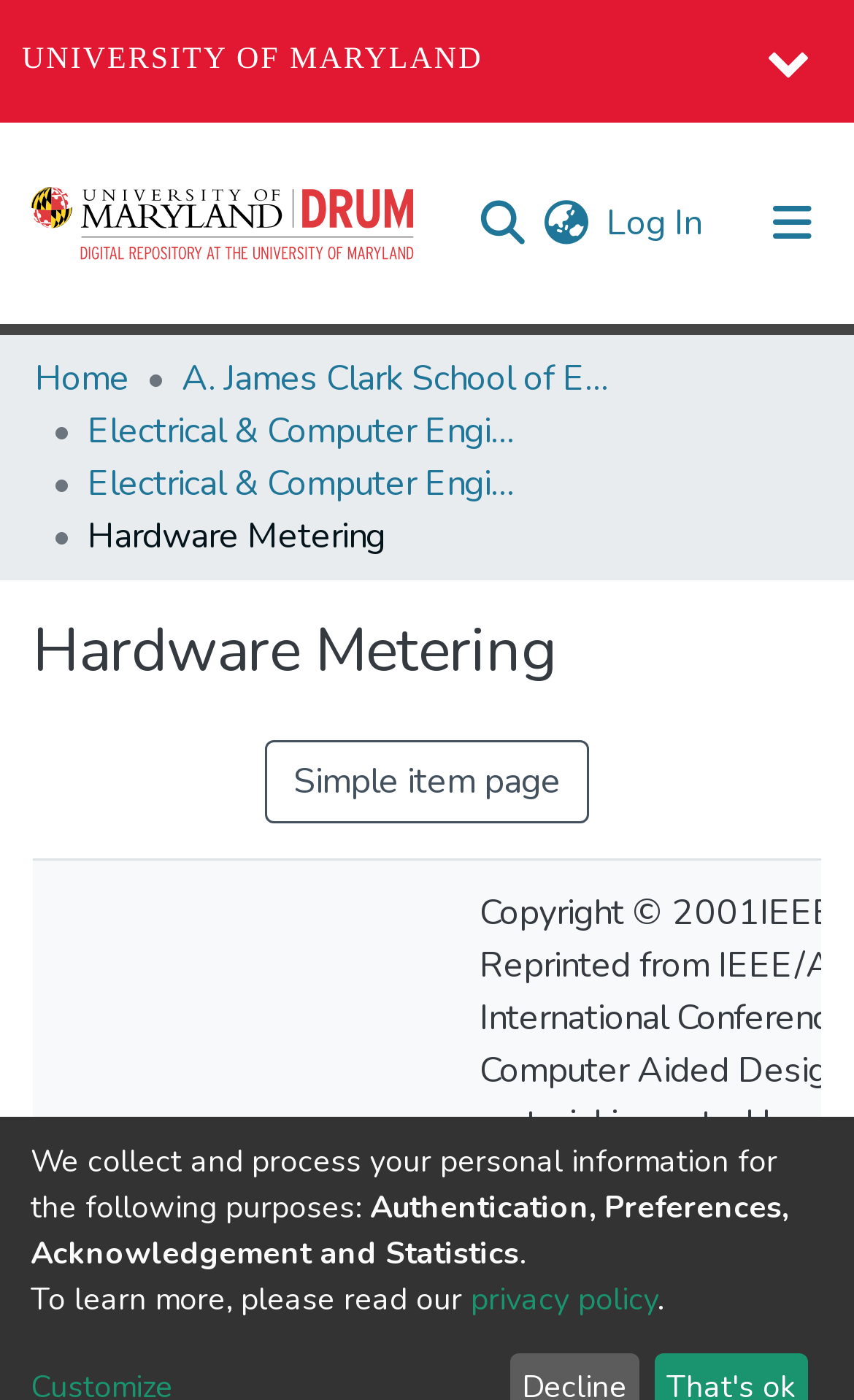How many navigation links are there in the breadcrumb?
Please provide a single word or phrase answer based on the image.

5